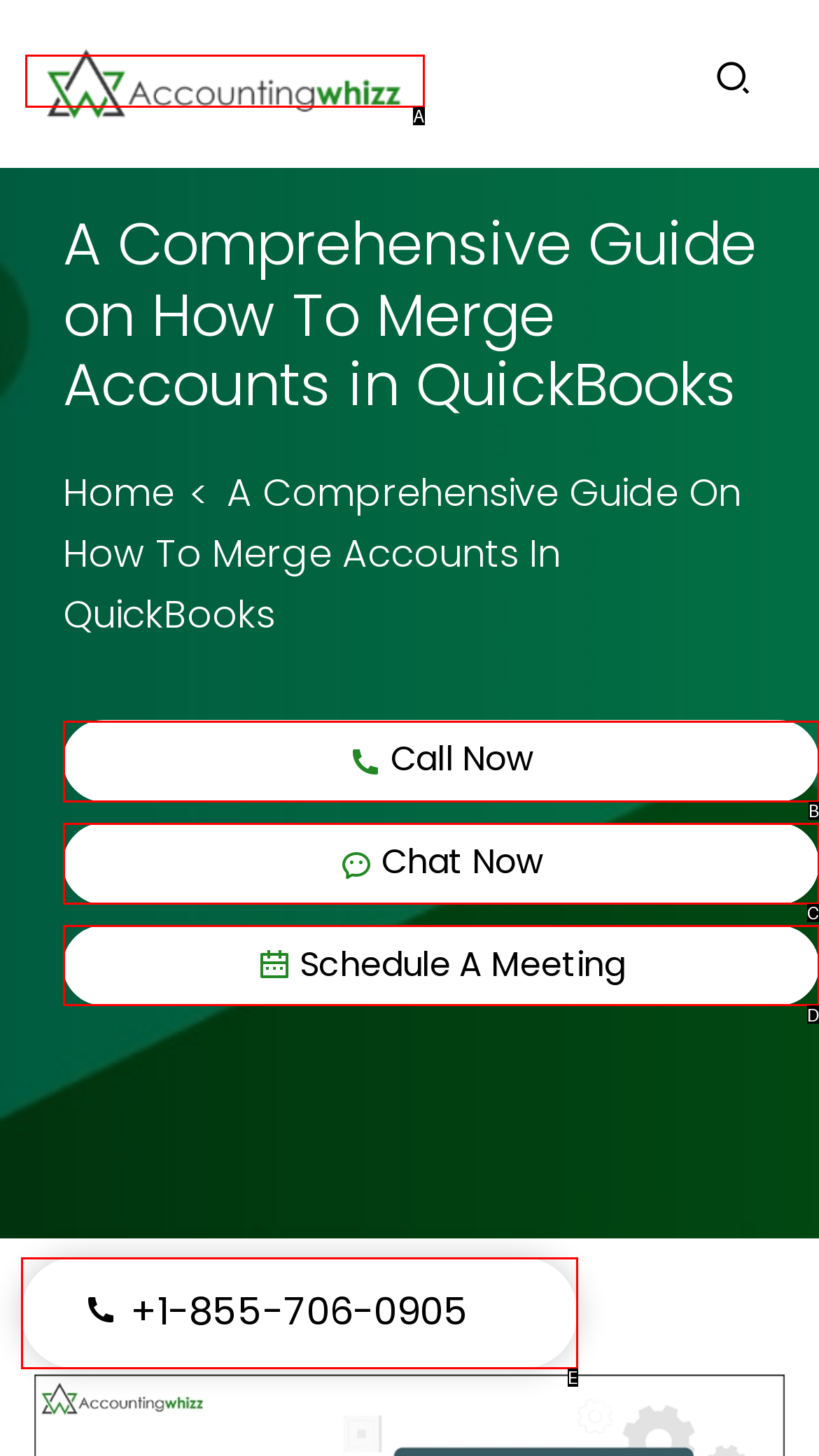Please determine which option aligns with the description: Call Now. Respond with the option’s letter directly from the available choices.

B